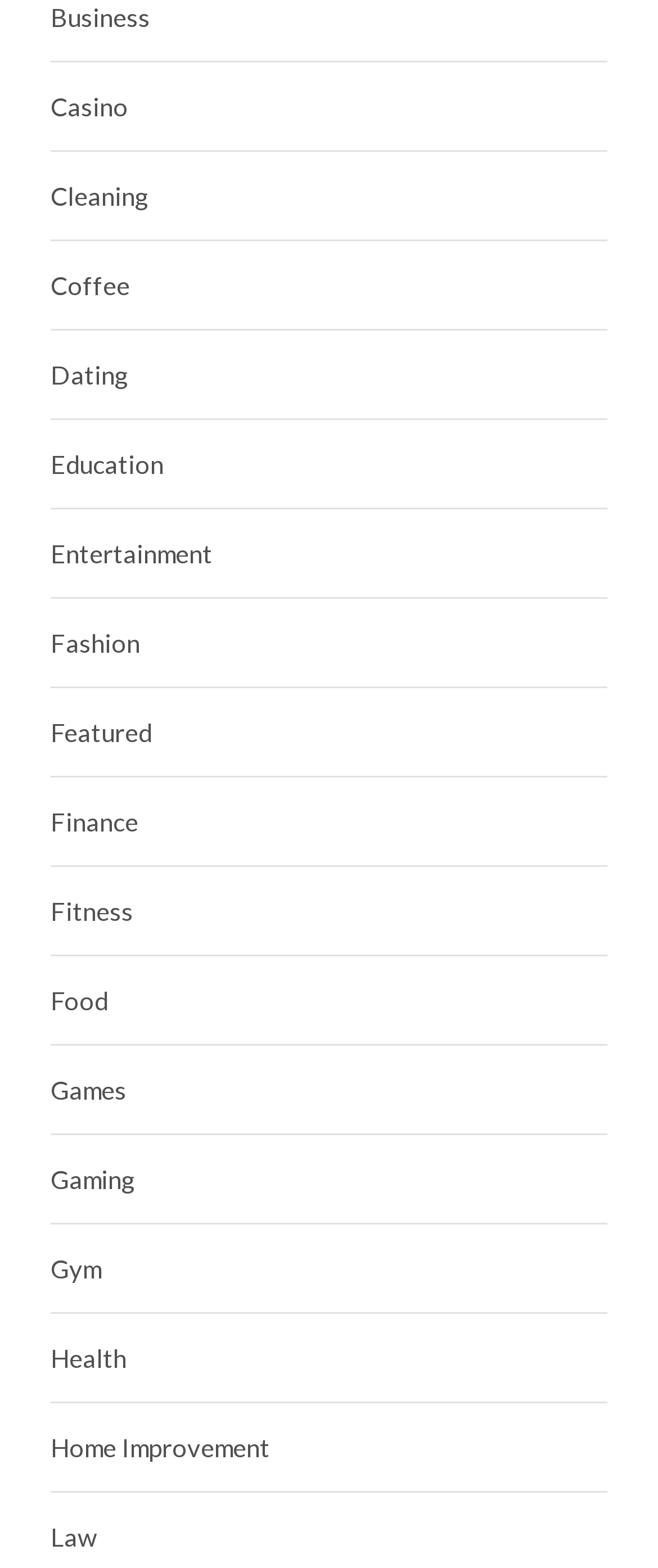What is the first category listed on the webpage?
Provide a one-word or short-phrase answer based on the image.

Casino